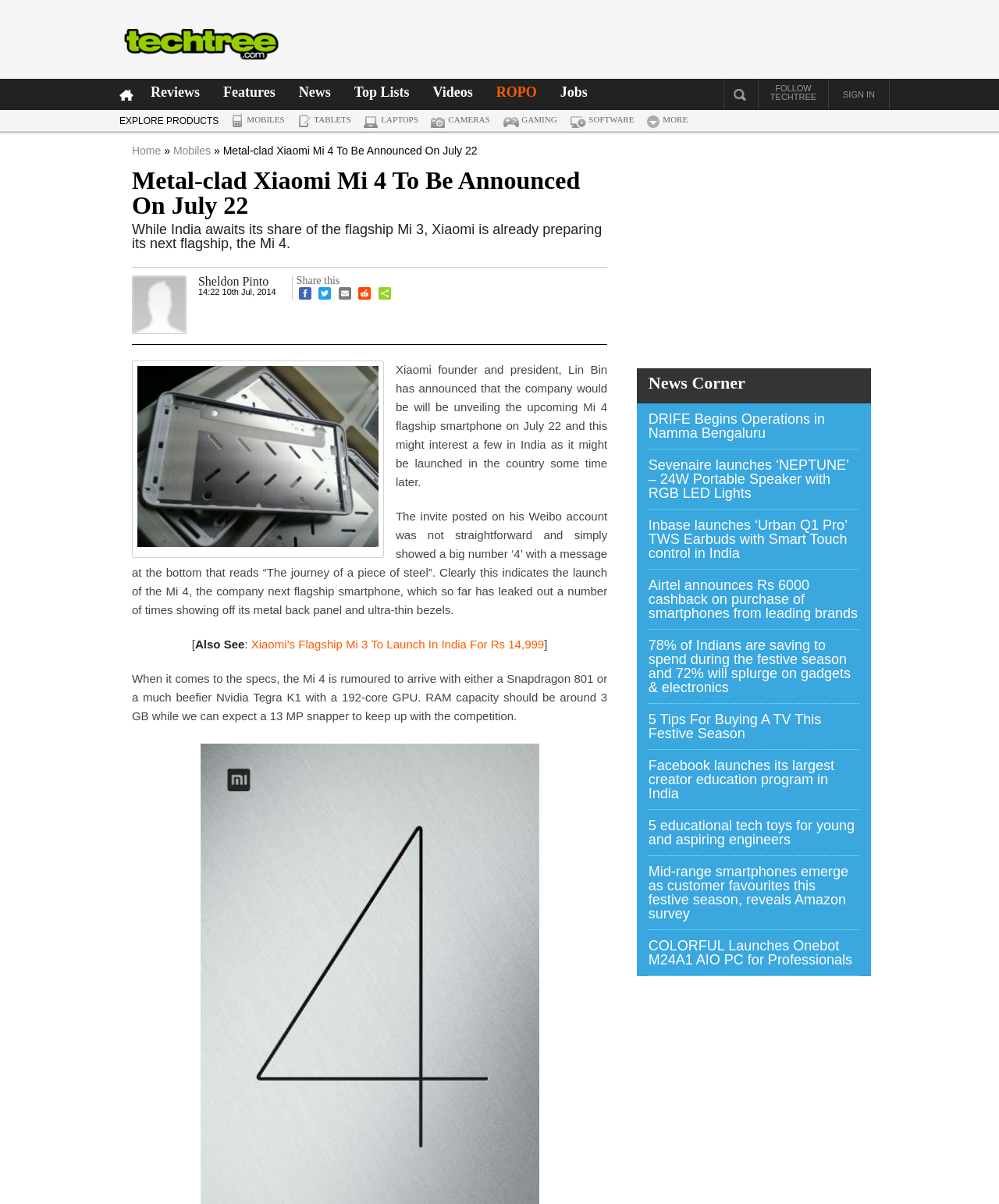What is the topic of the main article?
Give a one-word or short phrase answer based on the image.

Xiaomi Mi 4